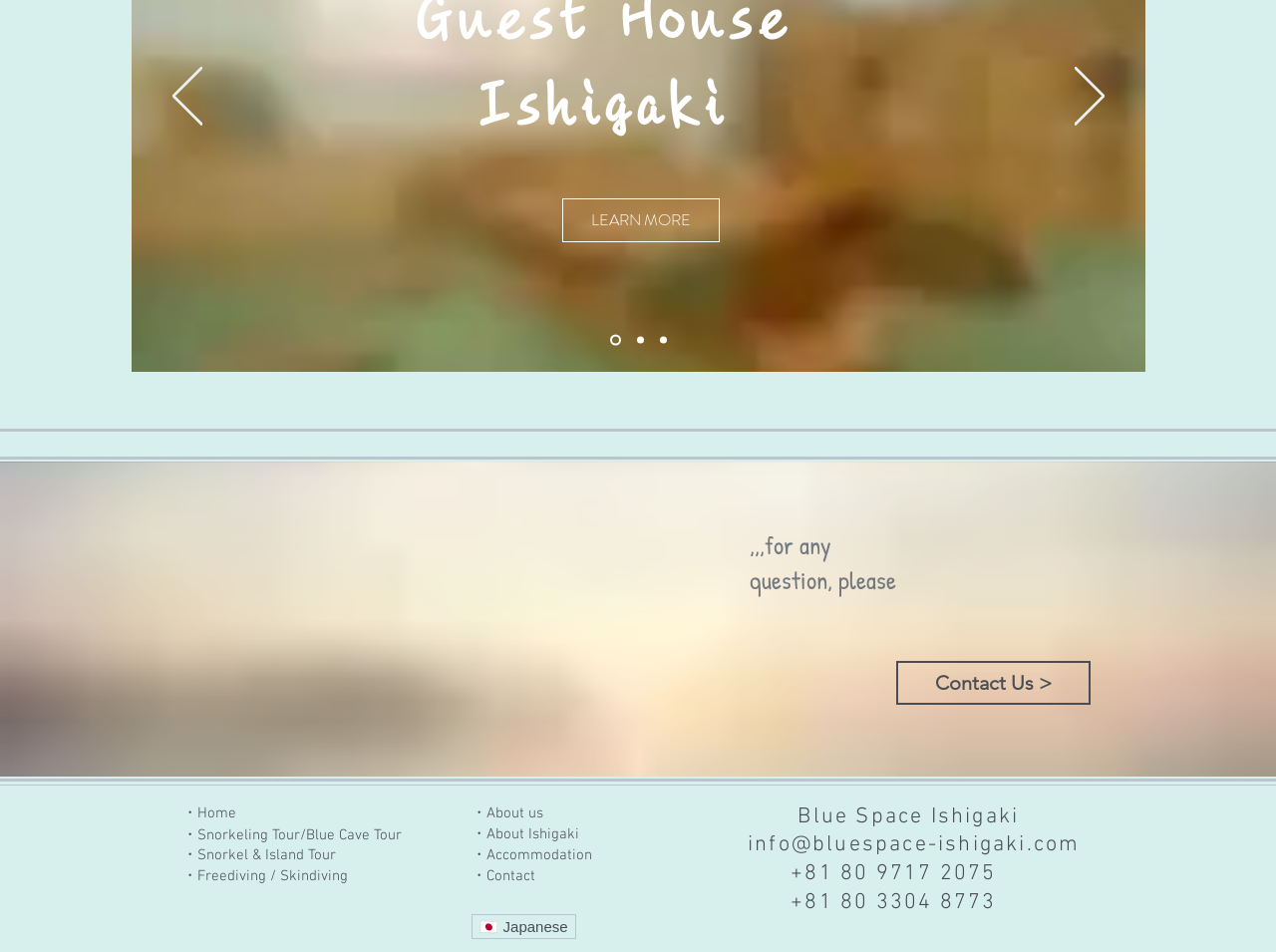Using the element description: "・Contact", determine the bounding box coordinates. The coordinates should be in the format [left, top, right, bottom], with values between 0 and 1.

[0.37, 0.91, 0.419, 0.932]